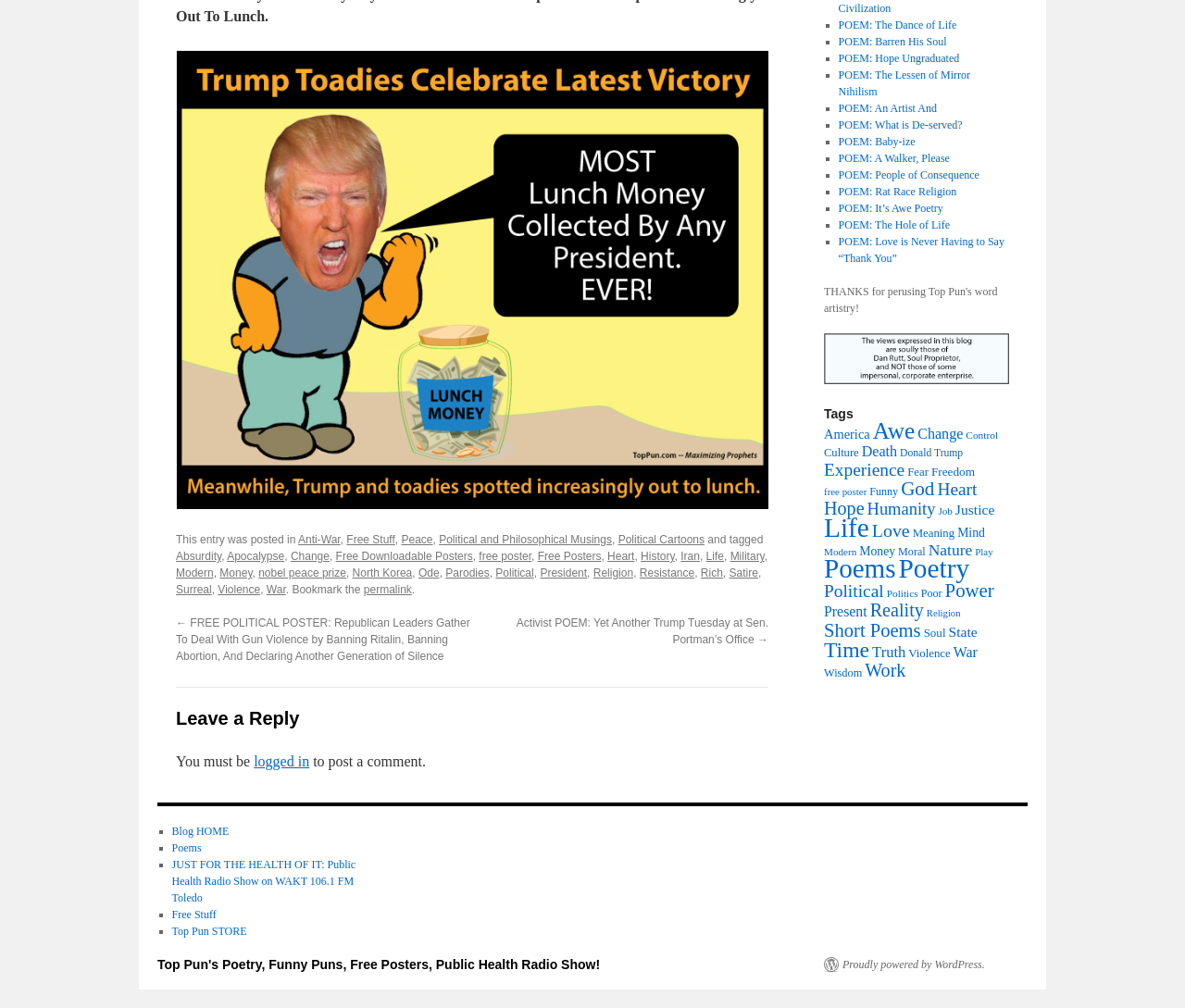Identify the bounding box coordinates of the element that should be clicked to fulfill this task: "Explore the 'POEM: The Dance of Life' link". The coordinates should be provided as four float numbers between 0 and 1, i.e., [left, top, right, bottom].

[0.707, 0.018, 0.807, 0.031]